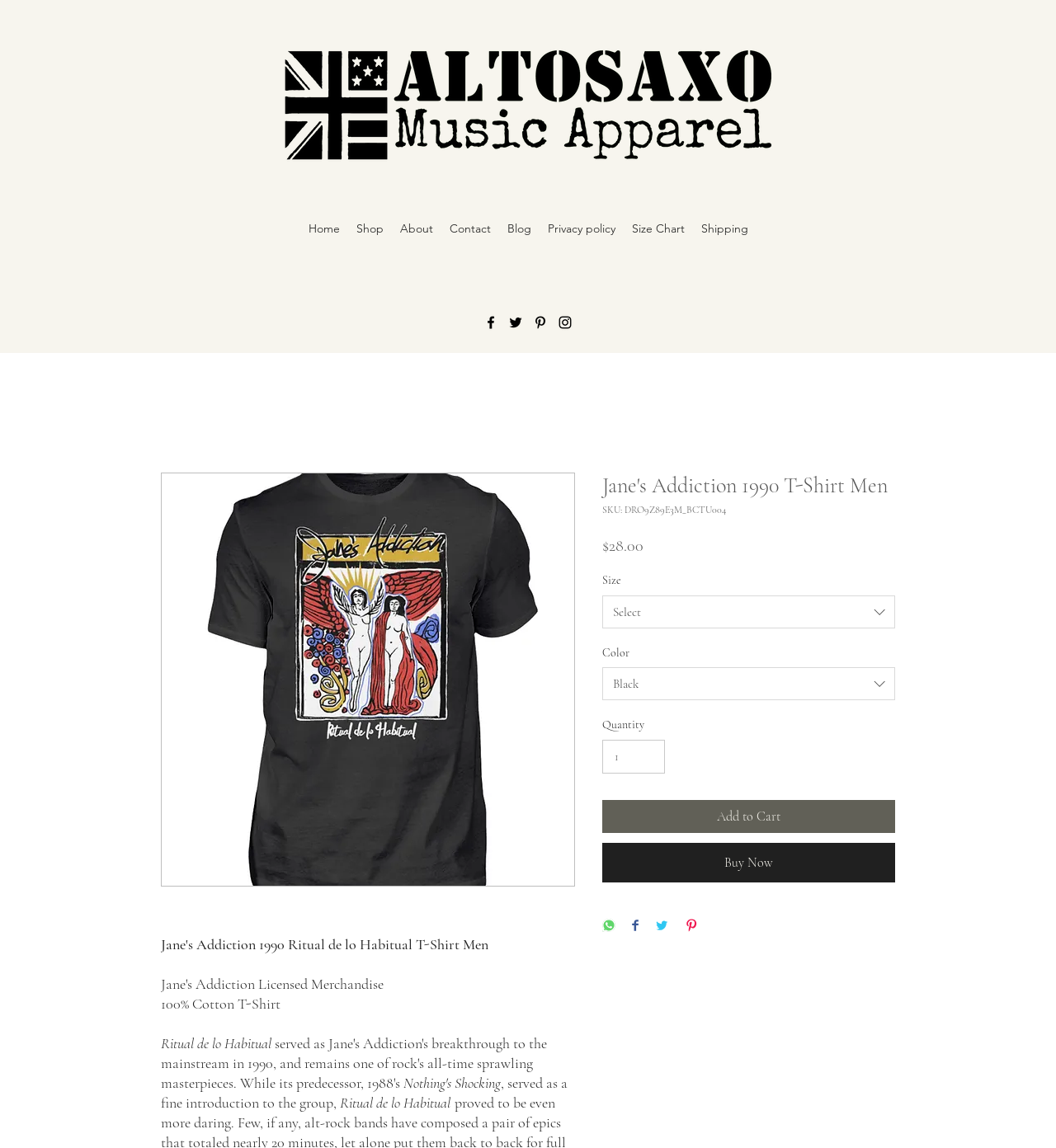What is the name of the album?
Please provide a single word or phrase as your answer based on the screenshot.

Ritual de lo Habitual